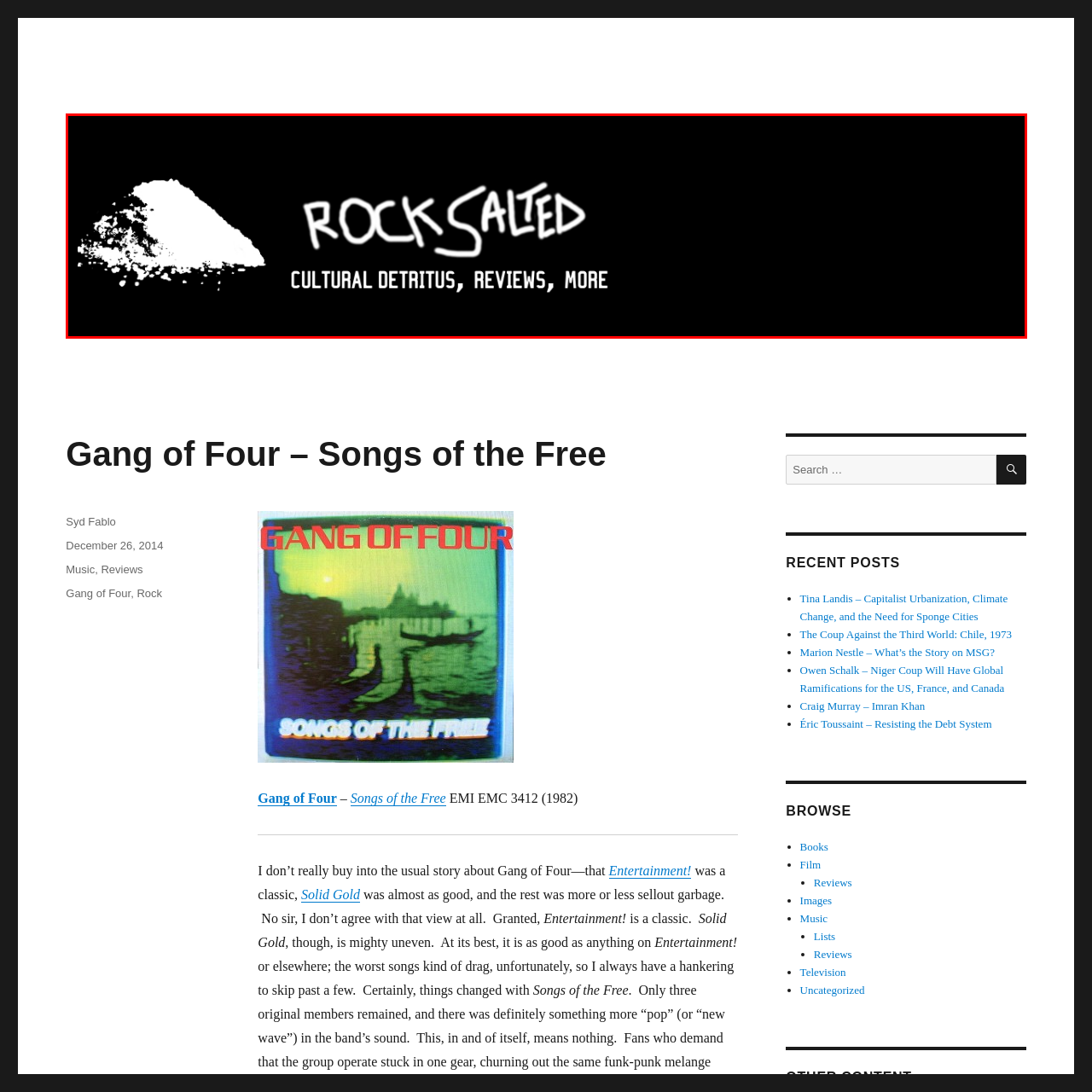What is the symbolic meaning of the salt mound graphic? Study the image bordered by the red bounding box and answer briefly using a single word or a phrase.

mix of flavor and critique